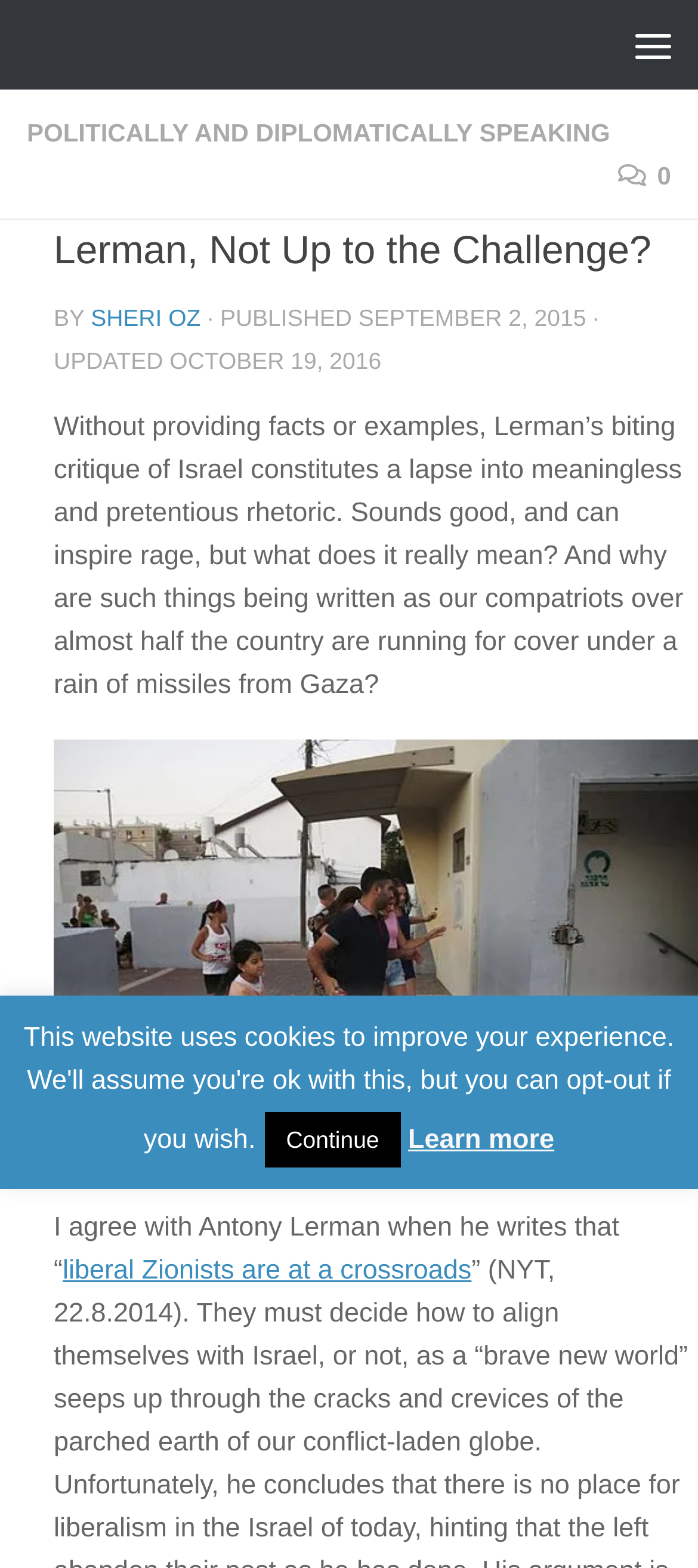Answer briefly with one word or phrase:
When was the article published?

September 2, 2015